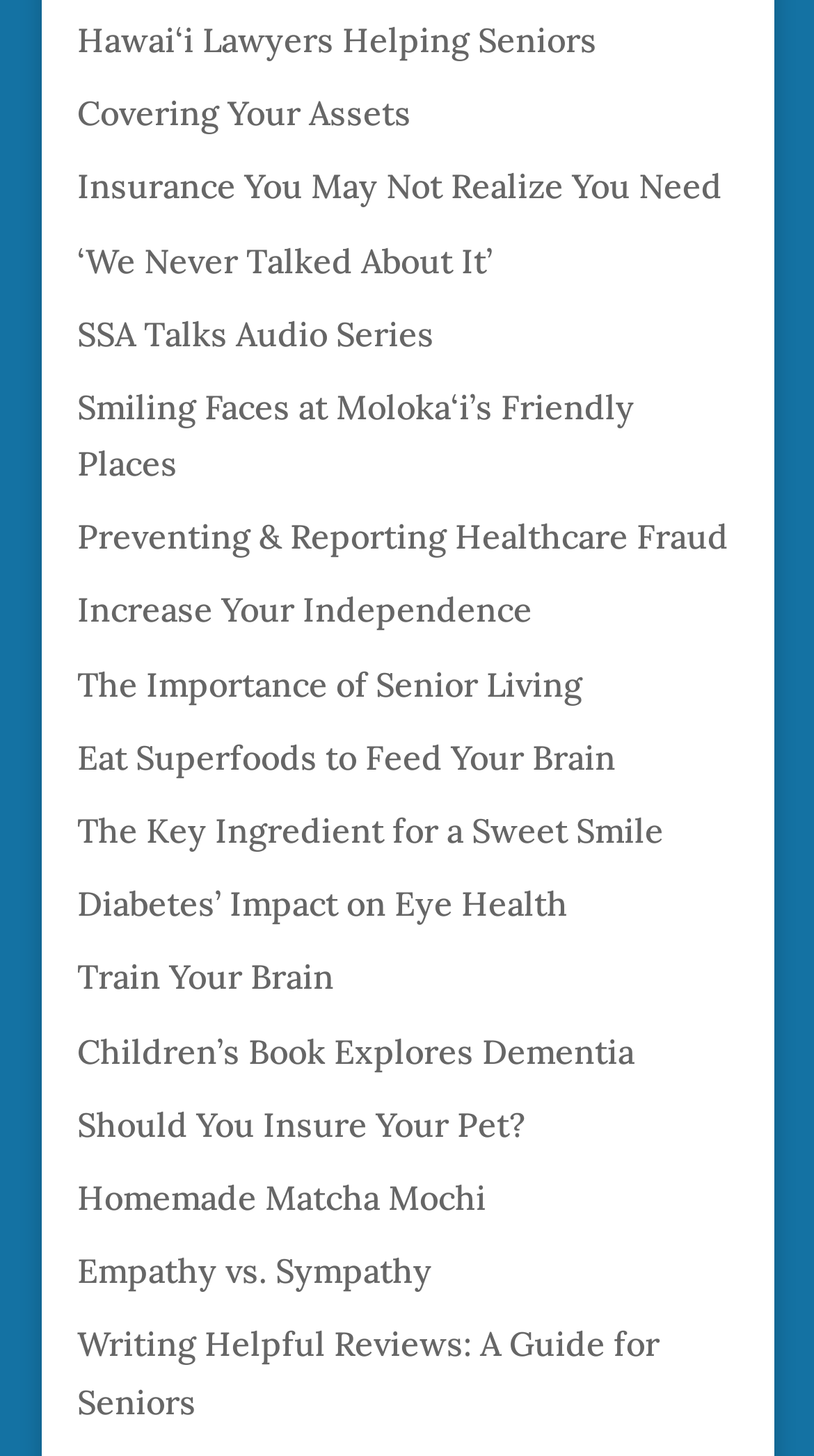Please identify the bounding box coordinates of the element I should click to complete this instruction: 'Explore 'SSA Talks Audio Series''. The coordinates should be given as four float numbers between 0 and 1, like this: [left, top, right, bottom].

[0.095, 0.214, 0.533, 0.243]